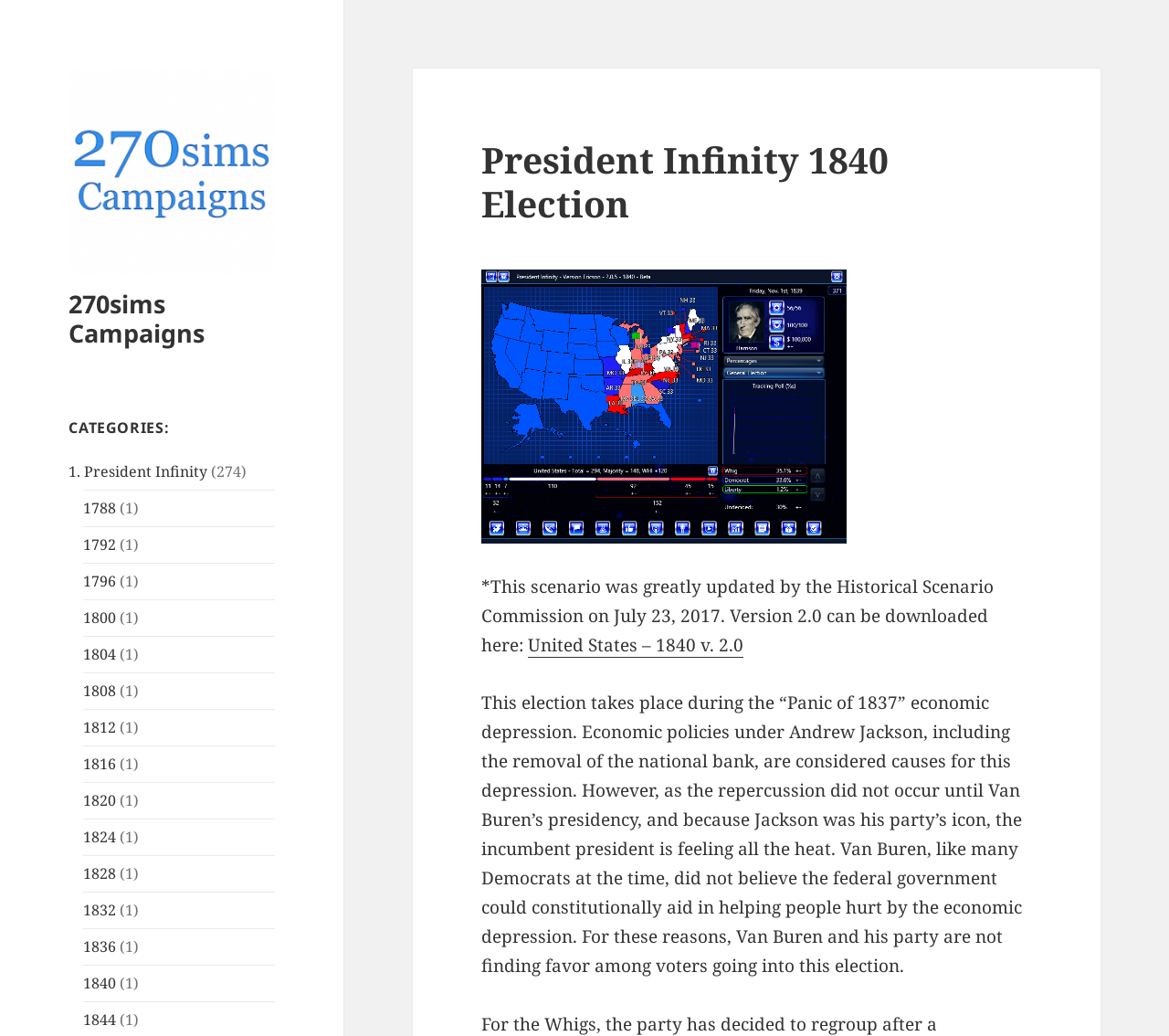Provide a short answer to the following question with just one word or phrase: What is the category of the webpage?

CATEGORIES: